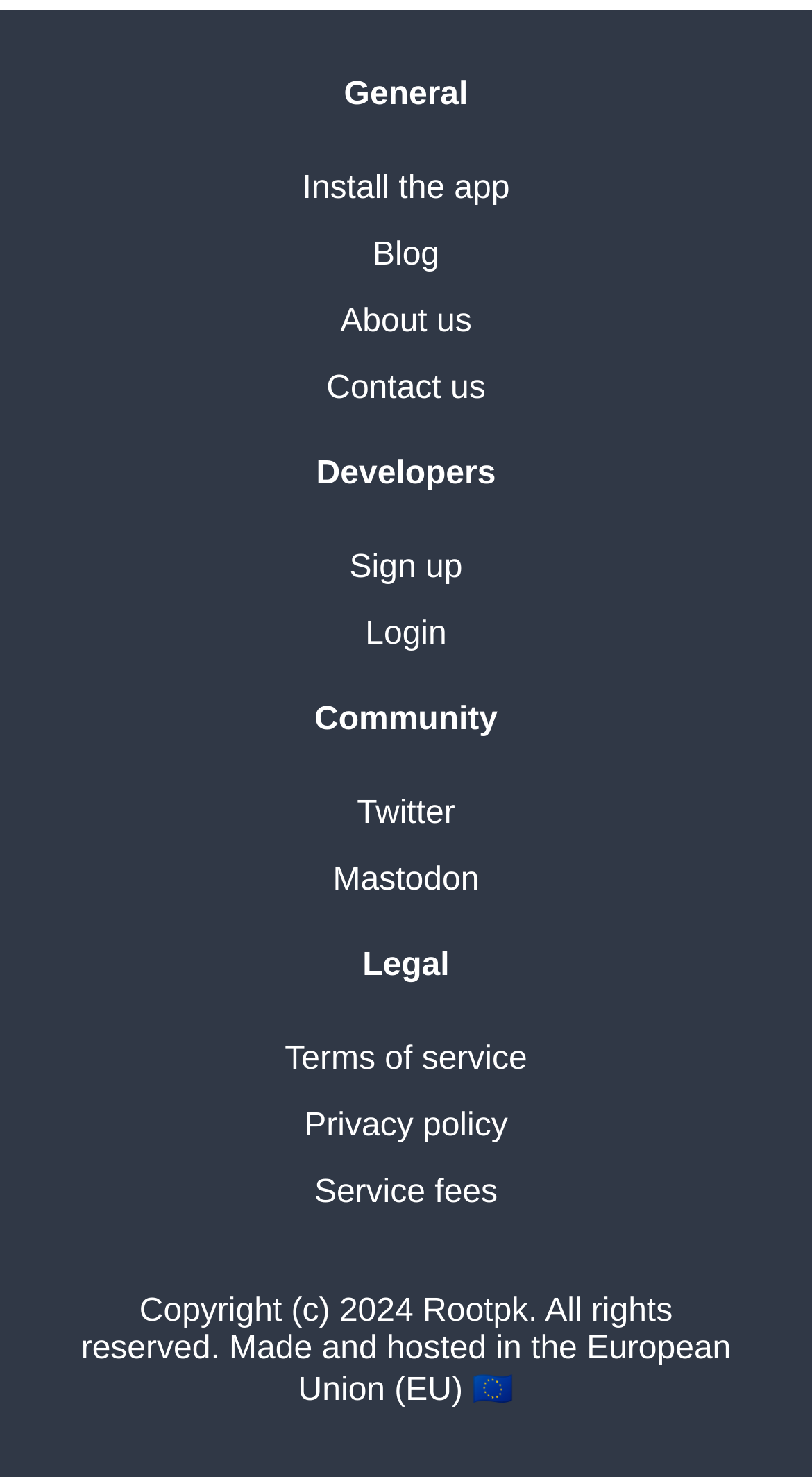Identify the bounding box coordinates for the element that needs to be clicked to fulfill this instruction: "Read the blog". Provide the coordinates in the format of four float numbers between 0 and 1: [left, top, right, bottom].

[0.459, 0.16, 0.541, 0.184]